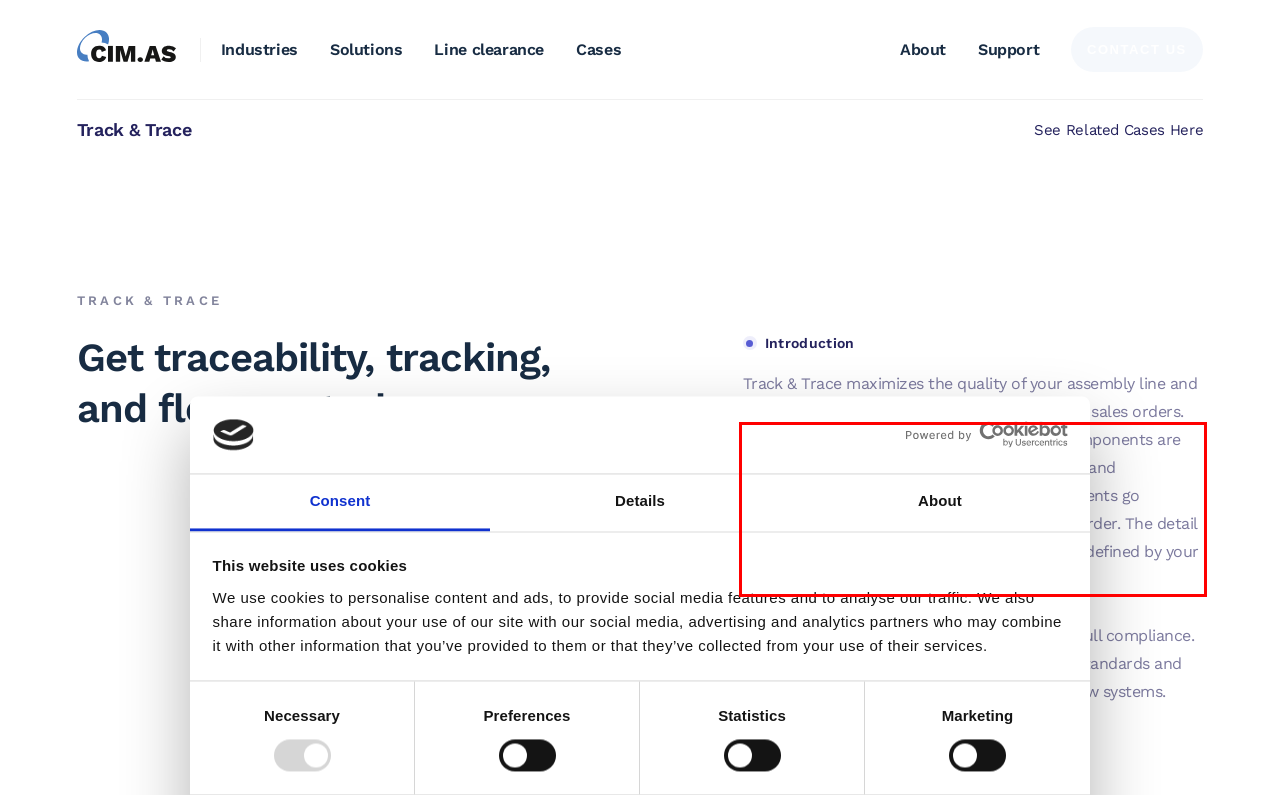You are provided with a screenshot of a webpage that includes a red bounding box. Extract and generate the text content found within the red bounding box.

With a Track & Trace solution from CIM, all components are marked with unique serial numbers/bar codes, and customized flow control ensures that components go through all defined process steps in the right order. The detail level of traceability and flow control is entirely defined by your needs.